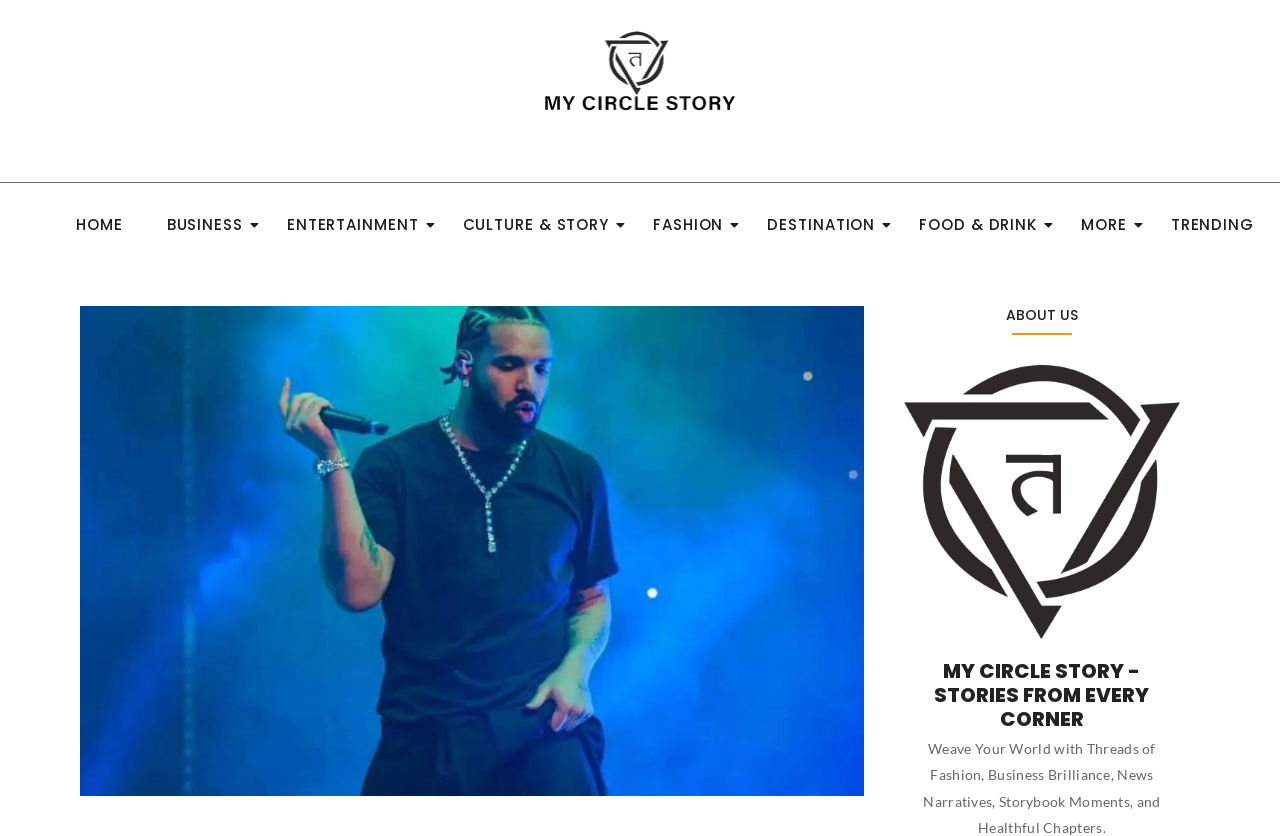Offer a meticulous caption that includes all visible features of the webpage.

The webpage appears to be an article discussing the latest social media buzz surrounding Drake, with a focus on a leaked video and the uncertainty surrounding it. 

At the top of the page, there is a navigation menu with links to various sections, including HOME, BUSINESS, ENTERTAINMENT, CULTURE & STORY, FASHION, DESTINATION, FOOD & DRINK, MORE, and TRENDING. These links are positioned horizontally across the top of the page.

Below the navigation menu, there is a table with two links, which seem to be related to the article's content. 

On the right side of the page, there is a section titled "ABOUT US" with a link to "my circle story" and an accompanying image. This section appears to be a sidebar or a separate module from the main article content.

The main article content is not explicitly described in the accessibility tree, but based on the meta description, it likely includes sections discussing the context of Drake's trending status, speculation and leaked video, his response, similar incidents, and uncertainty surrounding the video, concluding with a summary of the topic.